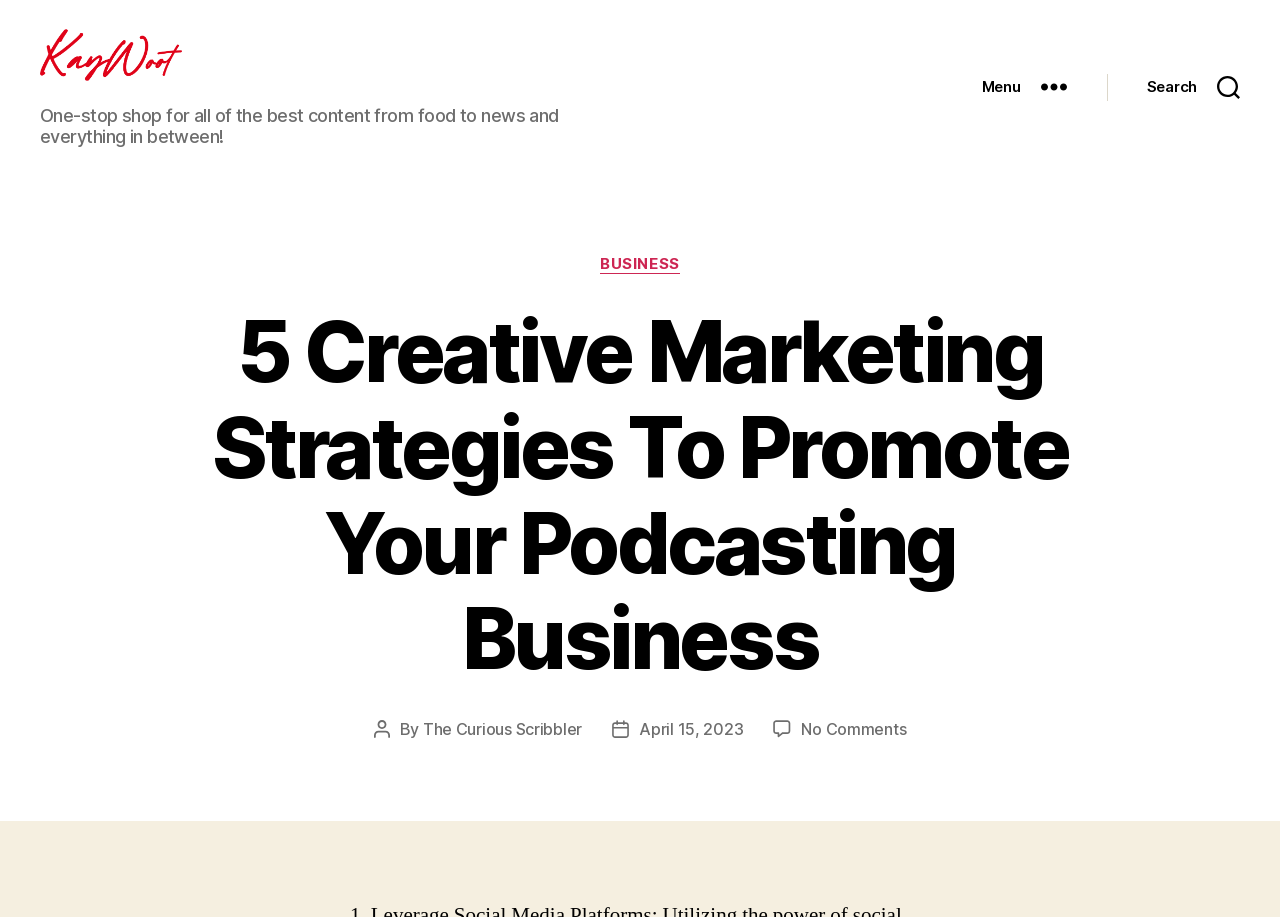Given the description of the UI element: "The Curious Scribbler", predict the bounding box coordinates in the form of [left, top, right, bottom], with each value being a float between 0 and 1.

[0.33, 0.81, 0.455, 0.831]